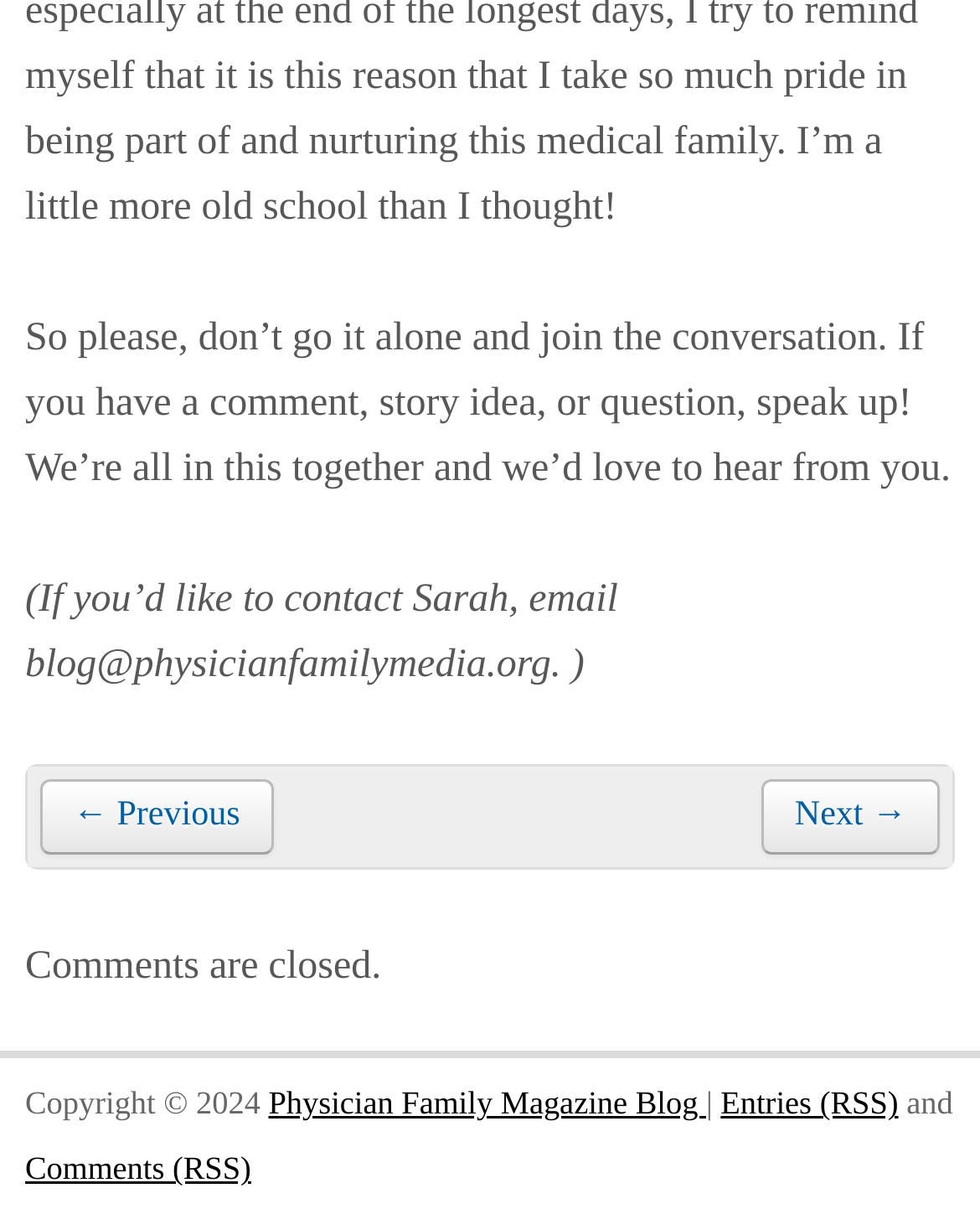What is the purpose of the links '← Previous' and 'Next →'?
Examine the image and give a concise answer in one word or a short phrase.

To navigate between pages